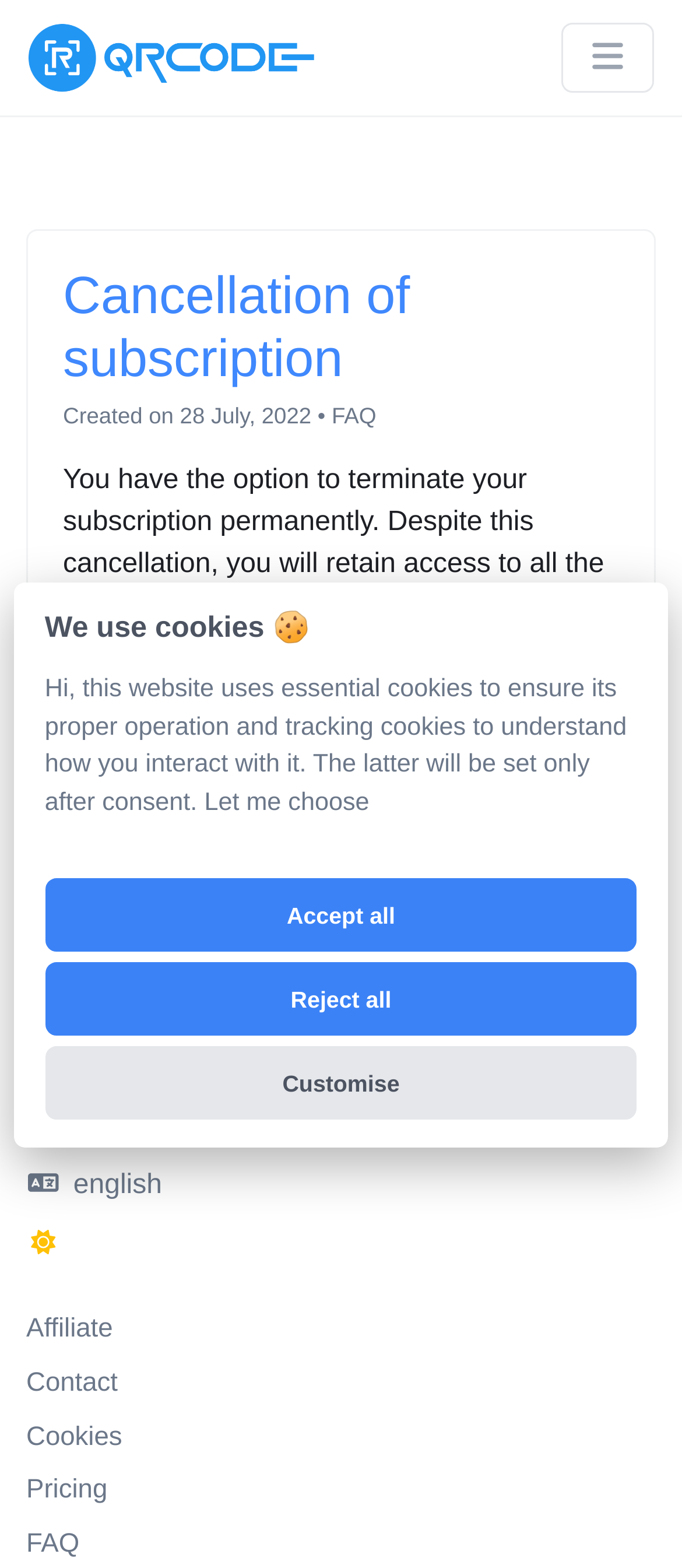Find the bounding box coordinates of the area that needs to be clicked in order to achieve the following instruction: "Add to Home Screen". The coordinates should be specified as four float numbers between 0 and 1, i.e., [left, top, right, bottom].

[0.174, 0.688, 0.583, 0.706]